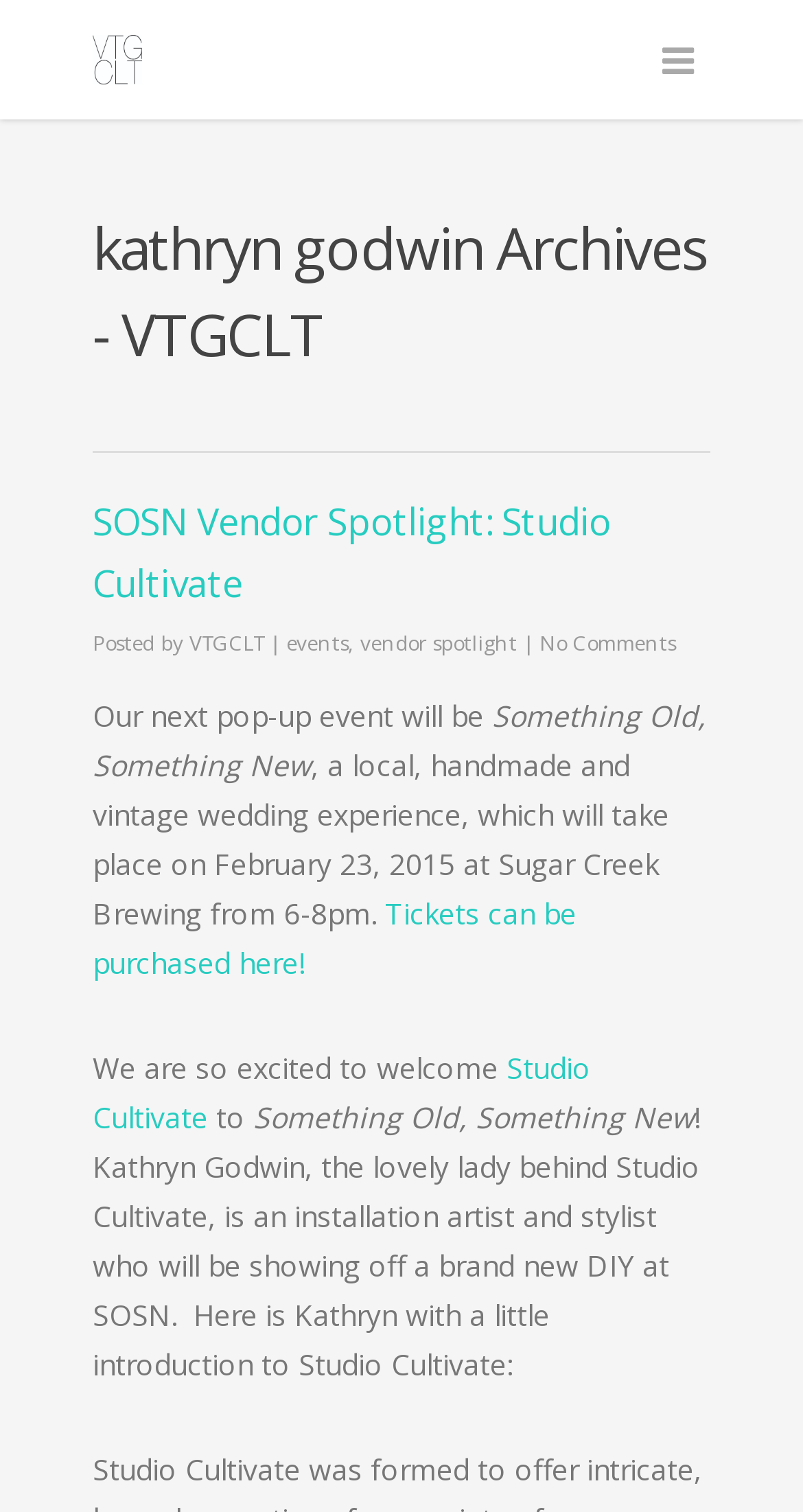Using the webpage screenshot and the element description No Comments, determine the bounding box coordinates. Specify the coordinates in the format (top-left x, top-left y, bottom-right x, bottom-right y) with values ranging from 0 to 1.

[0.672, 0.415, 0.841, 0.434]